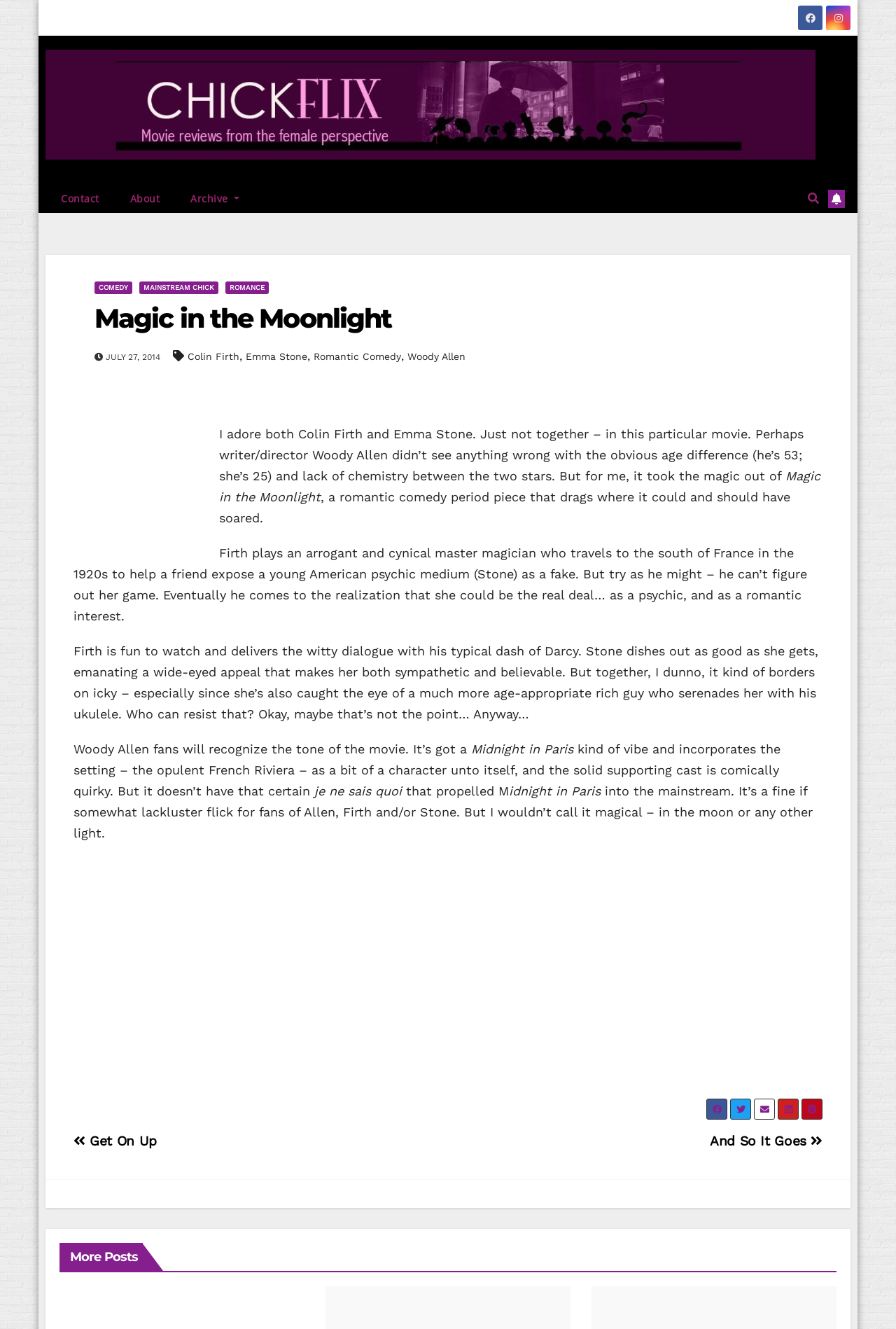Please predict the bounding box coordinates (top-left x, top-left y, bottom-right x, bottom-right y) for the UI element in the screenshot that fits the description: Comedy

[0.105, 0.212, 0.148, 0.221]